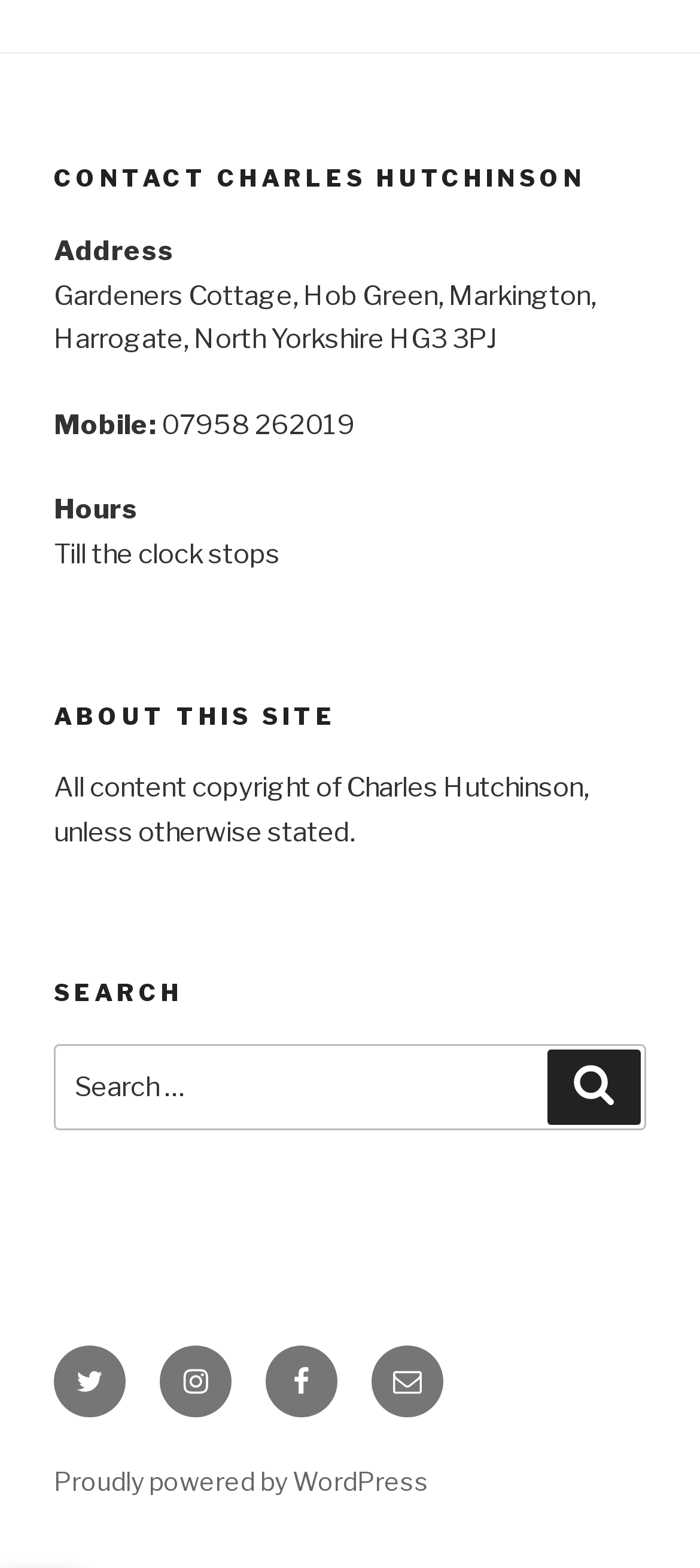Locate the bounding box coordinates of the element I should click to achieve the following instruction: "Contact Charles Hutchinson".

[0.077, 0.103, 0.923, 0.124]